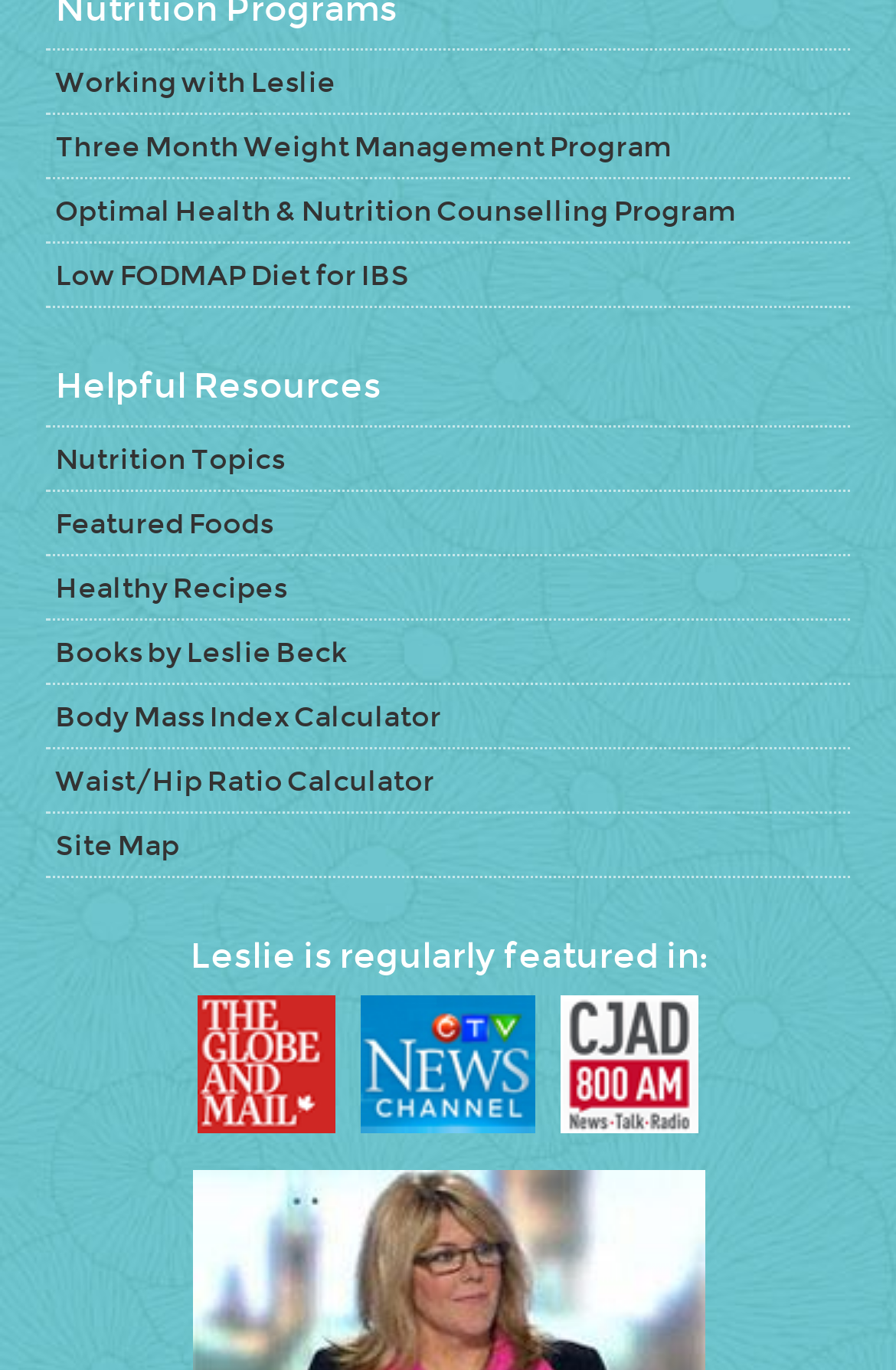Determine the bounding box coordinates for the area that needs to be clicked to fulfill this task: "Read about 'Optimal Health & Nutrition Counselling Program'". The coordinates must be given as four float numbers between 0 and 1, i.e., [left, top, right, bottom].

[0.051, 0.131, 0.949, 0.177]